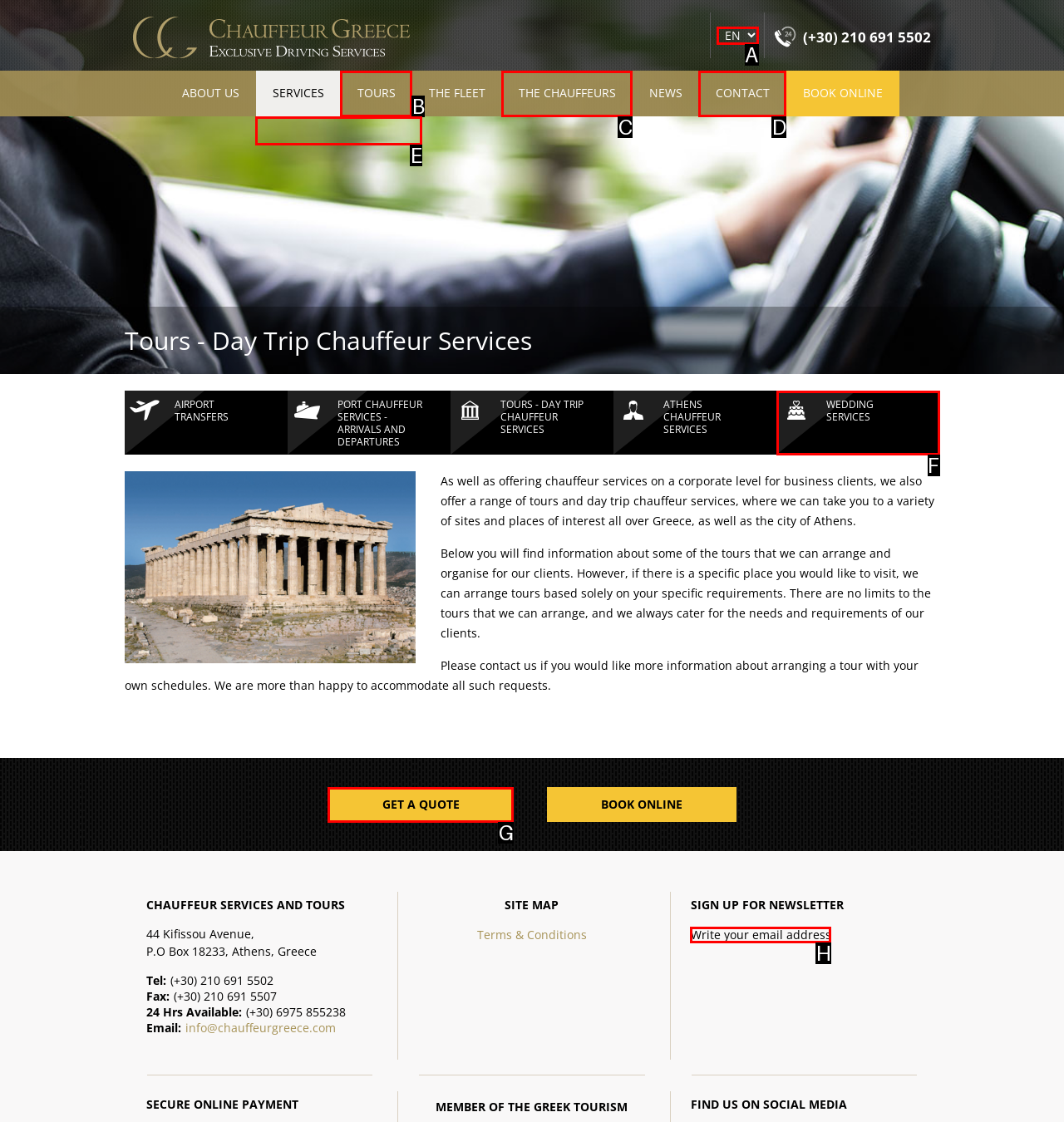Select the letter associated with the UI element you need to click to perform the following action: Visit the University of Glasgow website
Reply with the correct letter from the options provided.

None